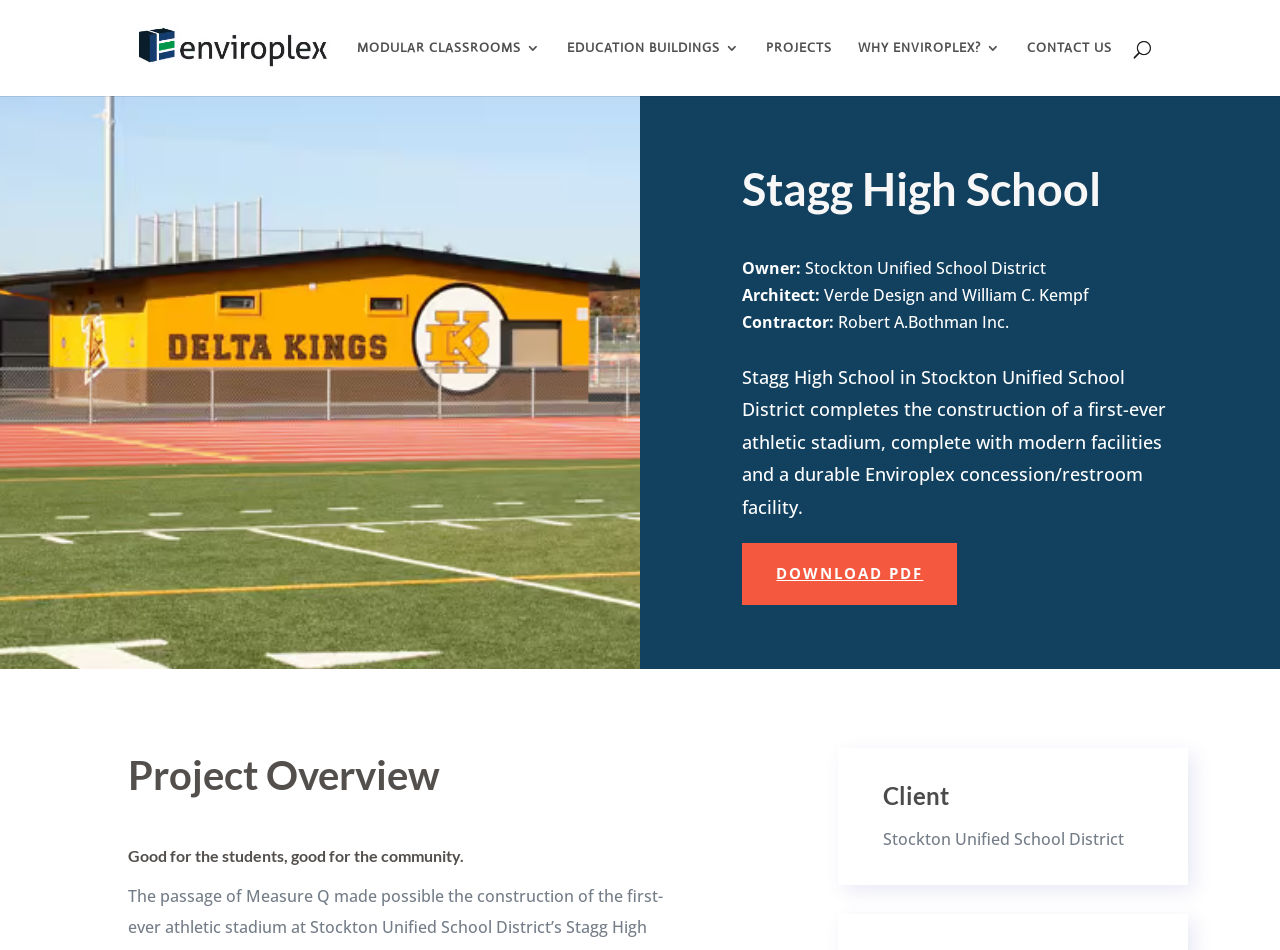What is the name of the school?
Provide a well-explained and detailed answer to the question.

The name of the school can be found in the heading element with the text 'Stagg High School' which is located at the top of the webpage.